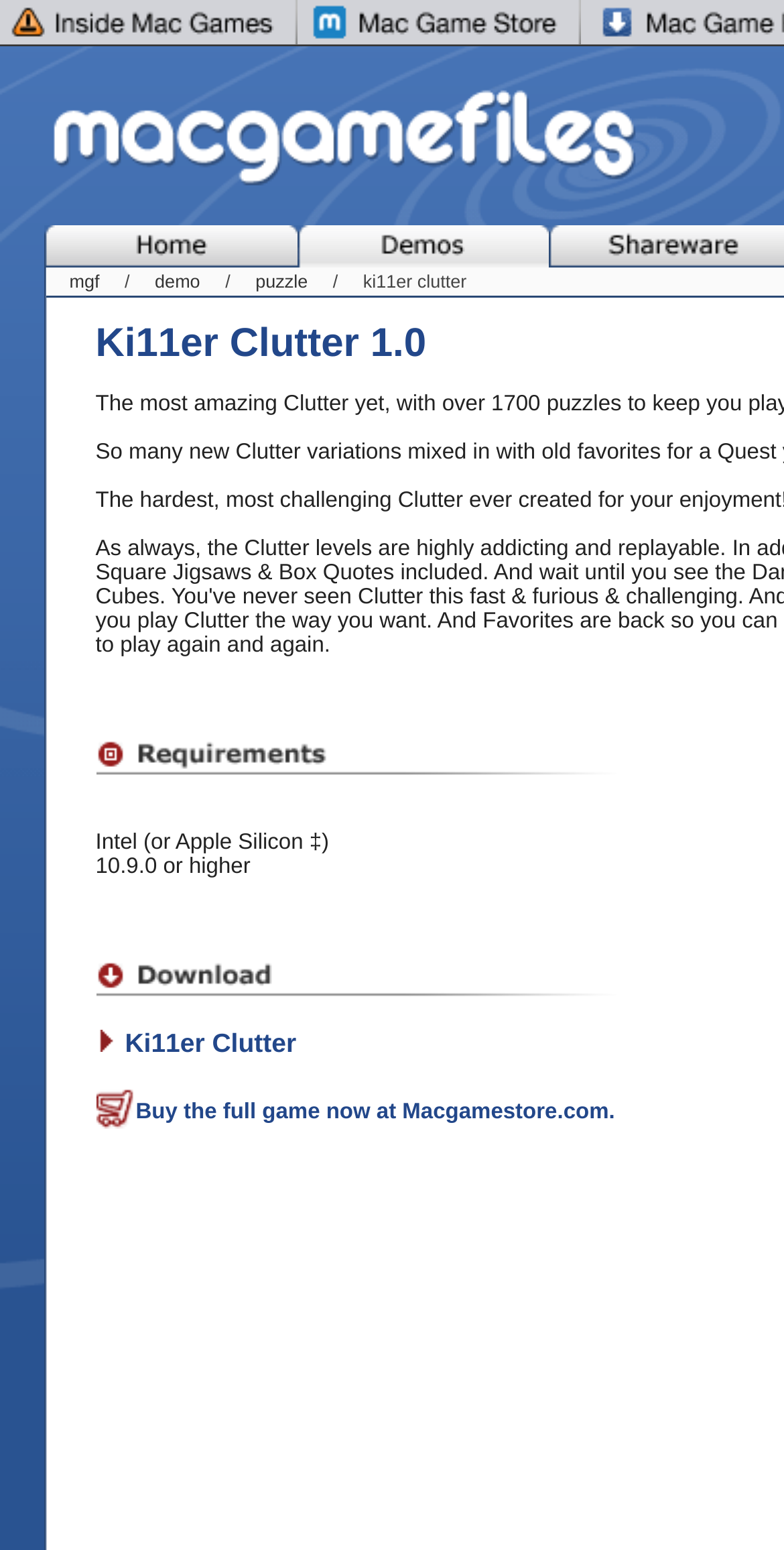Based on the provided description, "alt="Mac Games" name="home"", find the bounding box of the corresponding UI element in the screenshot.

[0.055, 0.162, 0.378, 0.176]